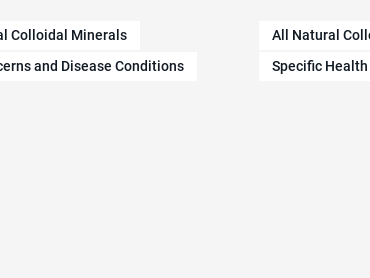Explain the image in a detailed and descriptive way.

The image showcases links related to health and wellness topics on a website dedicated to dietary supplements and natural health products. The links prominently feature "All Natural Colloidal Minerals," "Specific Health Concerns and Disease Conditions," and "Products." These titles suggest a focus on holistic health solutions, particularly in the realm of colloidal minerals, which are often associated with immune support and overall health. The layout reflects a clean, user-friendly design aimed at providing easy navigation for visitors seeking information on natural health remedies.